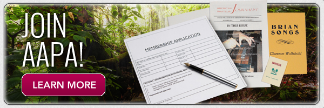What is symbolized by the printed form and pen in the foreground?
Refer to the image and give a detailed answer to the question.

The printed form and pen in the foreground of the image symbolize the act of joining or contributing, indicating the process of becoming a member of the American Amateur Press Association (AAPA) or participating in amateur journalism.